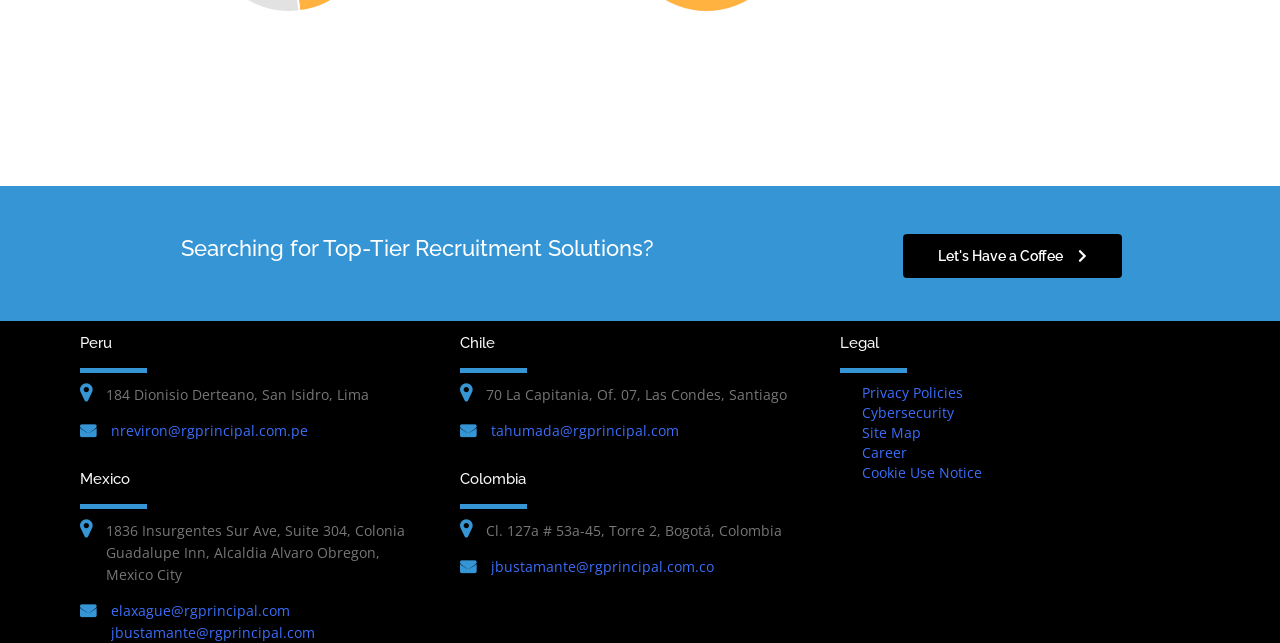Answer the question in a single word or phrase:
What is the address in San Isidro, Lima?

184 Dionisio Derteano